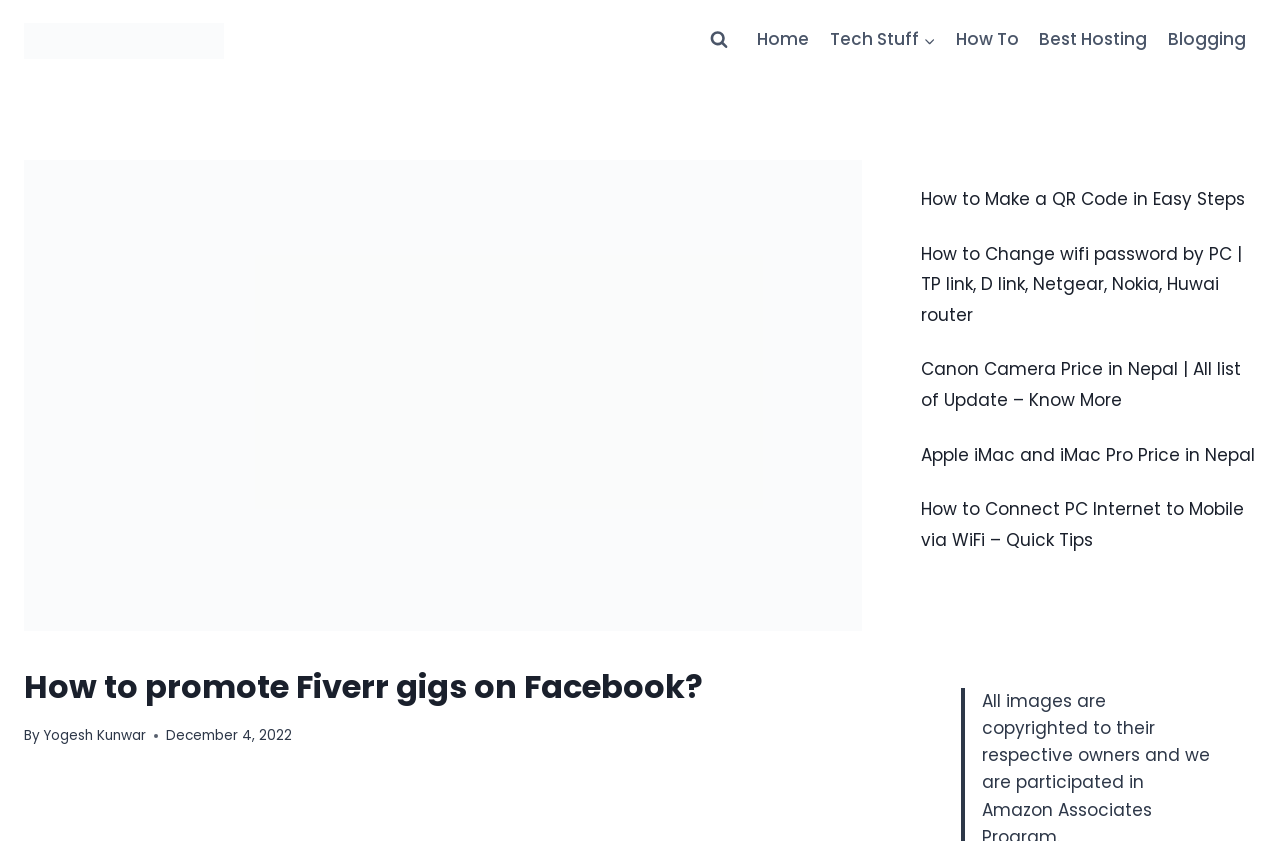Identify the bounding box coordinates of the area you need to click to perform the following instruction: "Explore the Tech Stuff menu".

[0.64, 0.019, 0.739, 0.076]